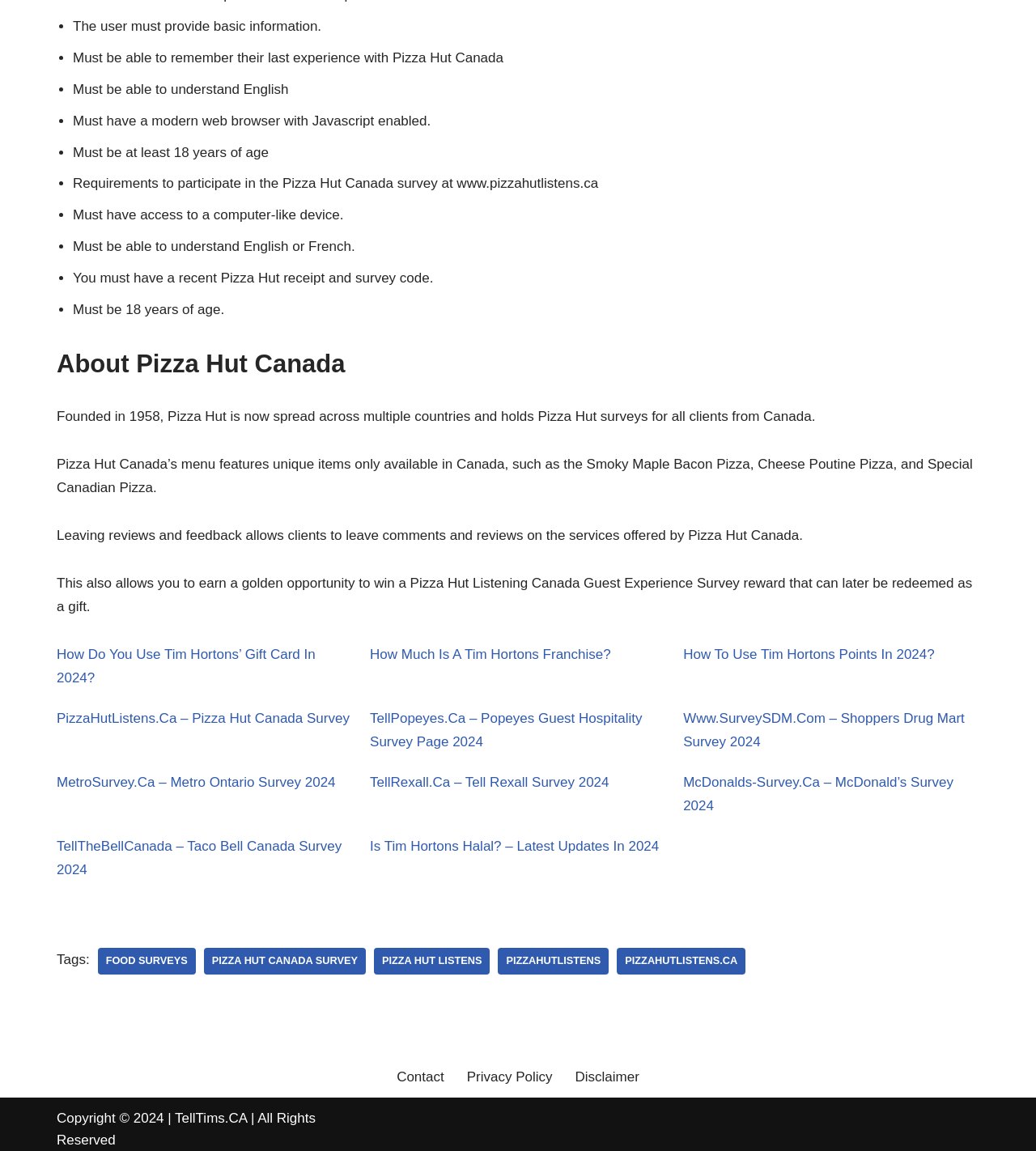Using the information in the image, could you please answer the following question in detail:
What is required to participate in the survey besides a recent Pizza Hut receipt?

According to the webpage, besides a recent Pizza Hut receipt, a survey code is also required to participate in the survey, as stated in the text 'You must have a recent Pizza Hut receipt and survey code'.